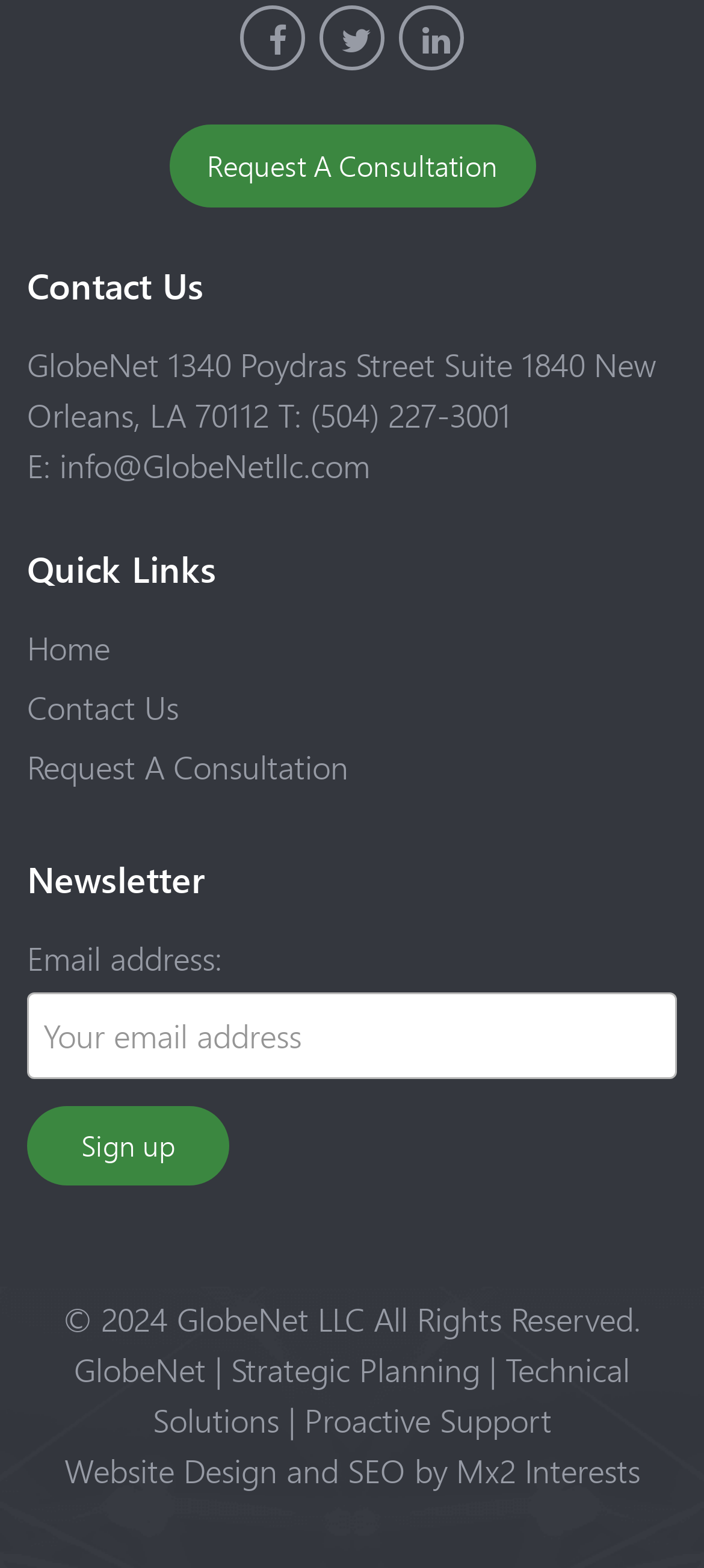Please provide the bounding box coordinates for the element that needs to be clicked to perform the instruction: "Visit the 'Home' page". The coordinates must consist of four float numbers between 0 and 1, formatted as [left, top, right, bottom].

[0.038, 0.398, 0.156, 0.428]